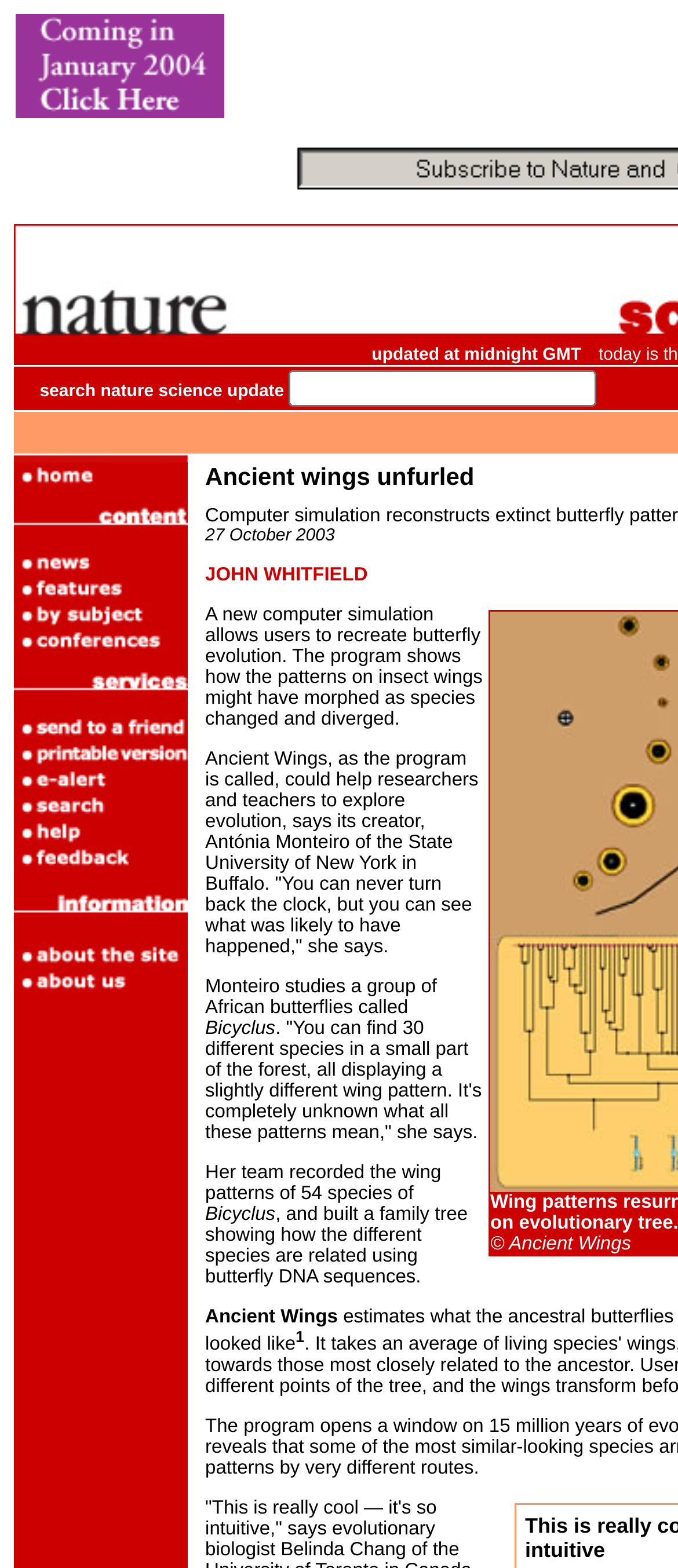Please identify the bounding box coordinates of the element's region that needs to be clicked to fulfill the following instruction: "send to a friend". The bounding box coordinates should consist of four float numbers between 0 and 1, i.e., [left, top, right, bottom].

[0.021, 0.455, 0.277, 0.472]